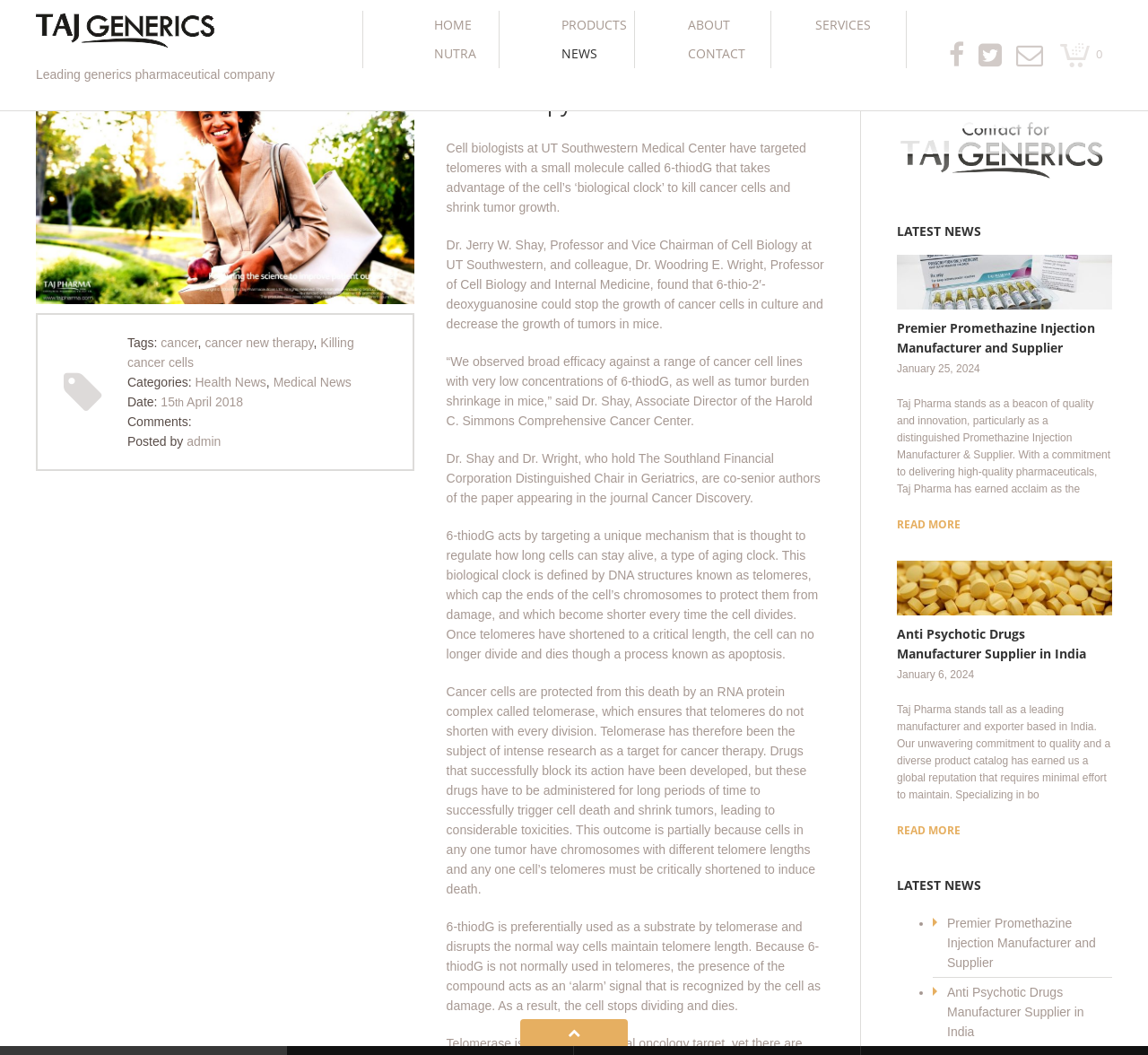Find and indicate the bounding box coordinates of the region you should select to follow the given instruction: "Read more about Premier Promethazine Injection Manufacturer and Supplier".

[0.781, 0.589, 0.837, 0.604]